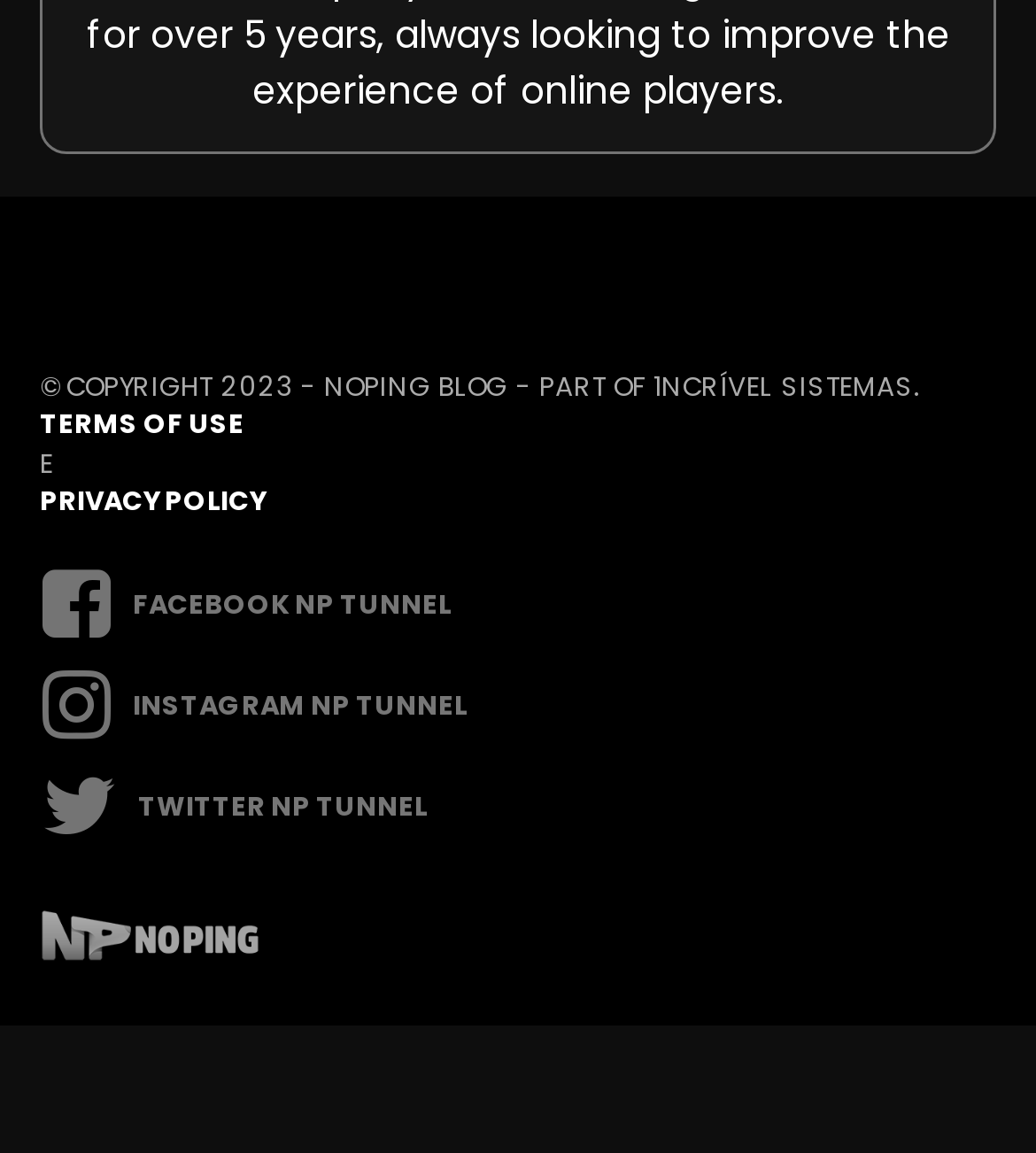How many social media links are present?
Based on the visual information, provide a detailed and comprehensive answer.

There are three social media links present, which are FACEBOOK NP TUNNEL, INSTAGRAM NP TUNNEL, and TWITTER NP TUNNEL, represented by the link elements with the corresponding text.